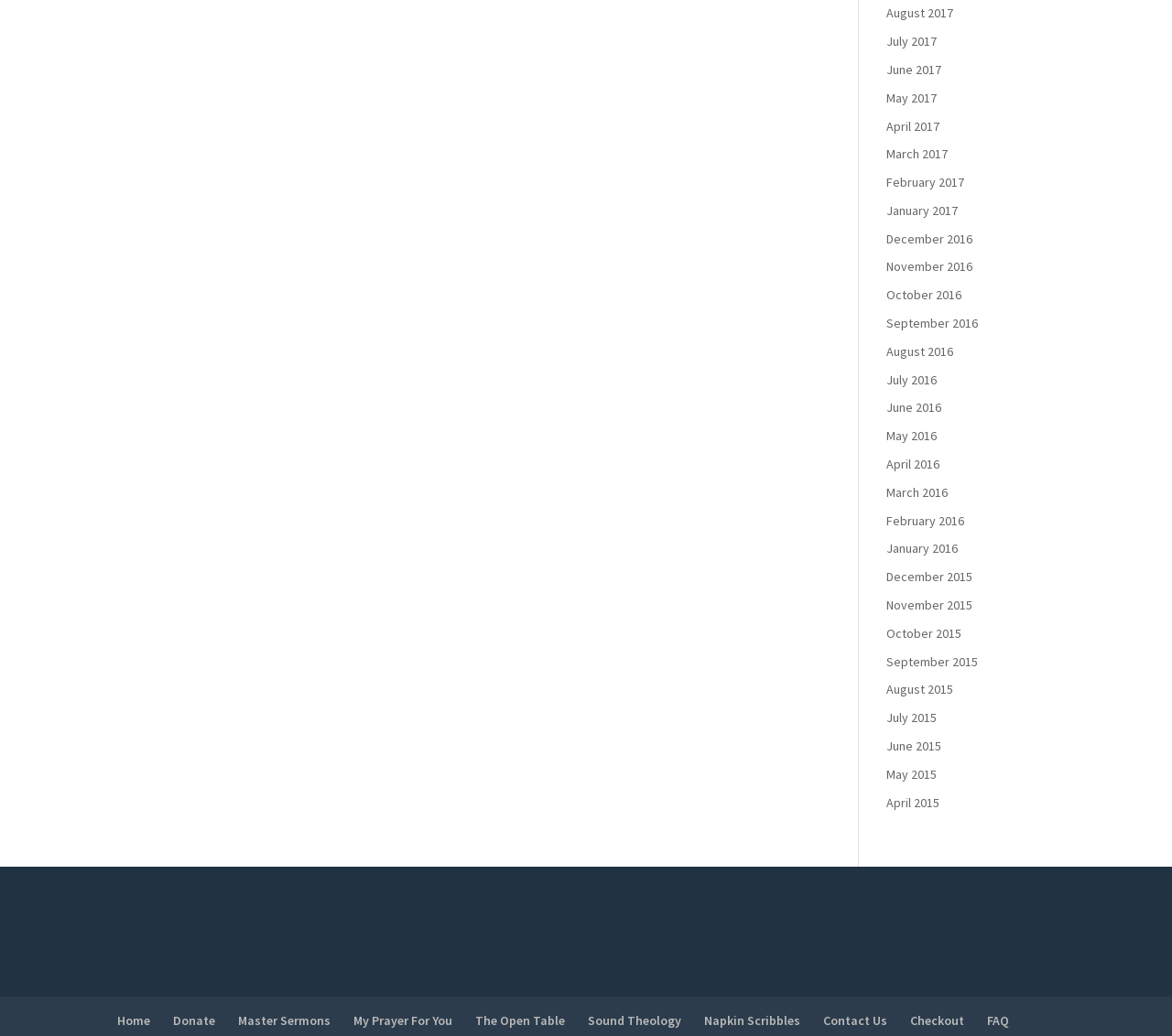Extract the bounding box for the UI element that matches this description: "My Prayer For You".

[0.302, 0.977, 0.386, 0.993]